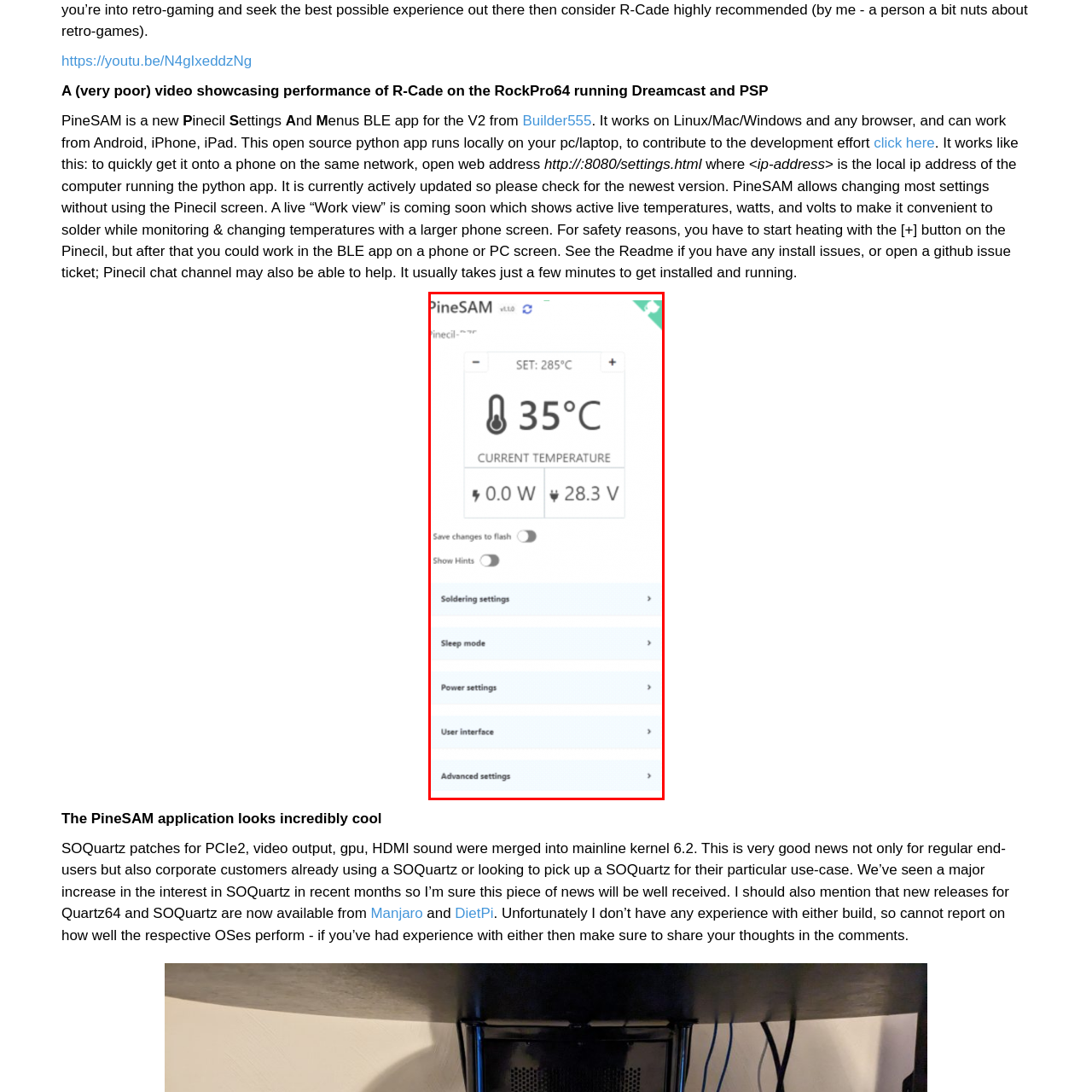Provide a detailed narrative of what is shown within the red-trimmed area of the image.

The image showcases the PineSAM application interface, which is designed for managing the Pinecil soldering tool. Central to the display is the current temperature, set at 35°C, along with detailed readings of power consumption (0.0 W) and voltage (28.3 V). The user interface allows for easy adjustments and settings management. Key features such as the option to save changes directly to the device's memory and toggle hints are visible. Below the main temperature display, sections for various configurations like soldering settings, sleep mode, power settings, user interface, and advanced settings provide users with streamlined access to customize their soldering experience. This application is part of an effort to enhance usability and control for users working with the Pinecil, highlighting its compatibility with multiple operating systems, including Linux, Mac, and Windows.